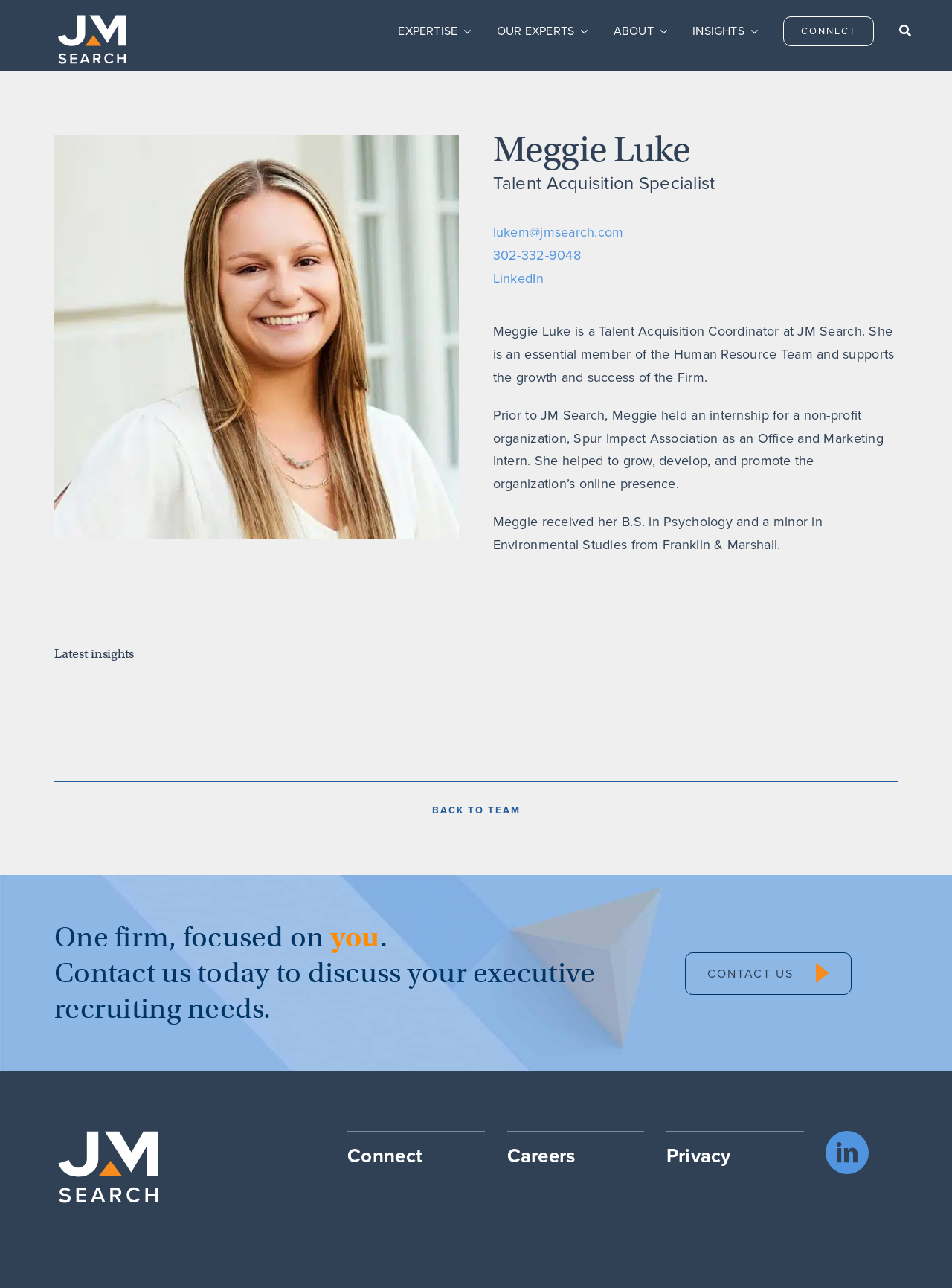Please provide a comprehensive answer to the question below using the information from the image: What is the link at the bottom of the page that says 'CONTACT US'?

I found this information by looking at the links at the bottom of the page, and I saw that one of them says 'CONTACT US'.